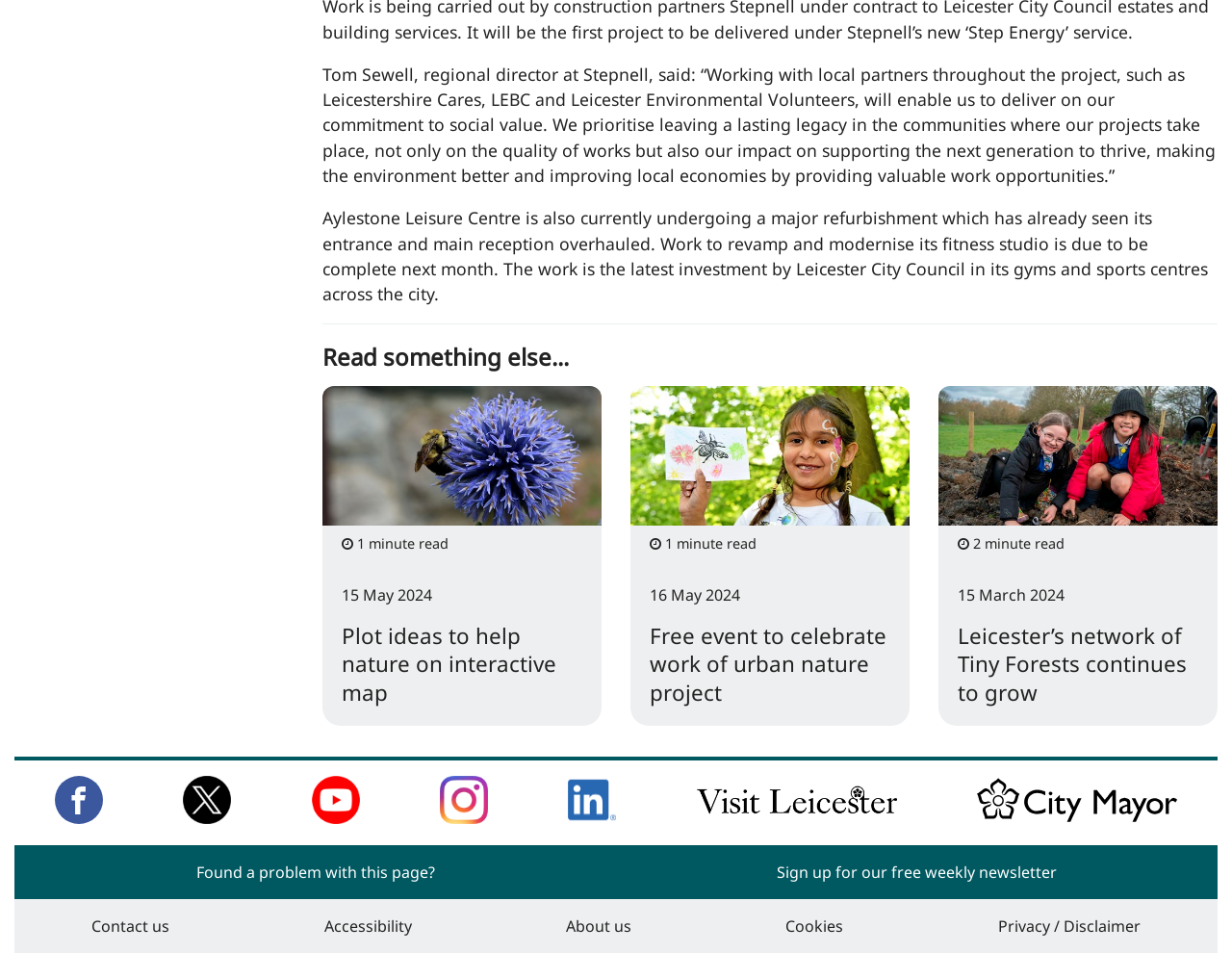Locate the coordinates of the bounding box for the clickable region that fulfills this instruction: "Read about Aylestone Leisure Centre refurbishment".

[0.262, 0.216, 0.98, 0.321]